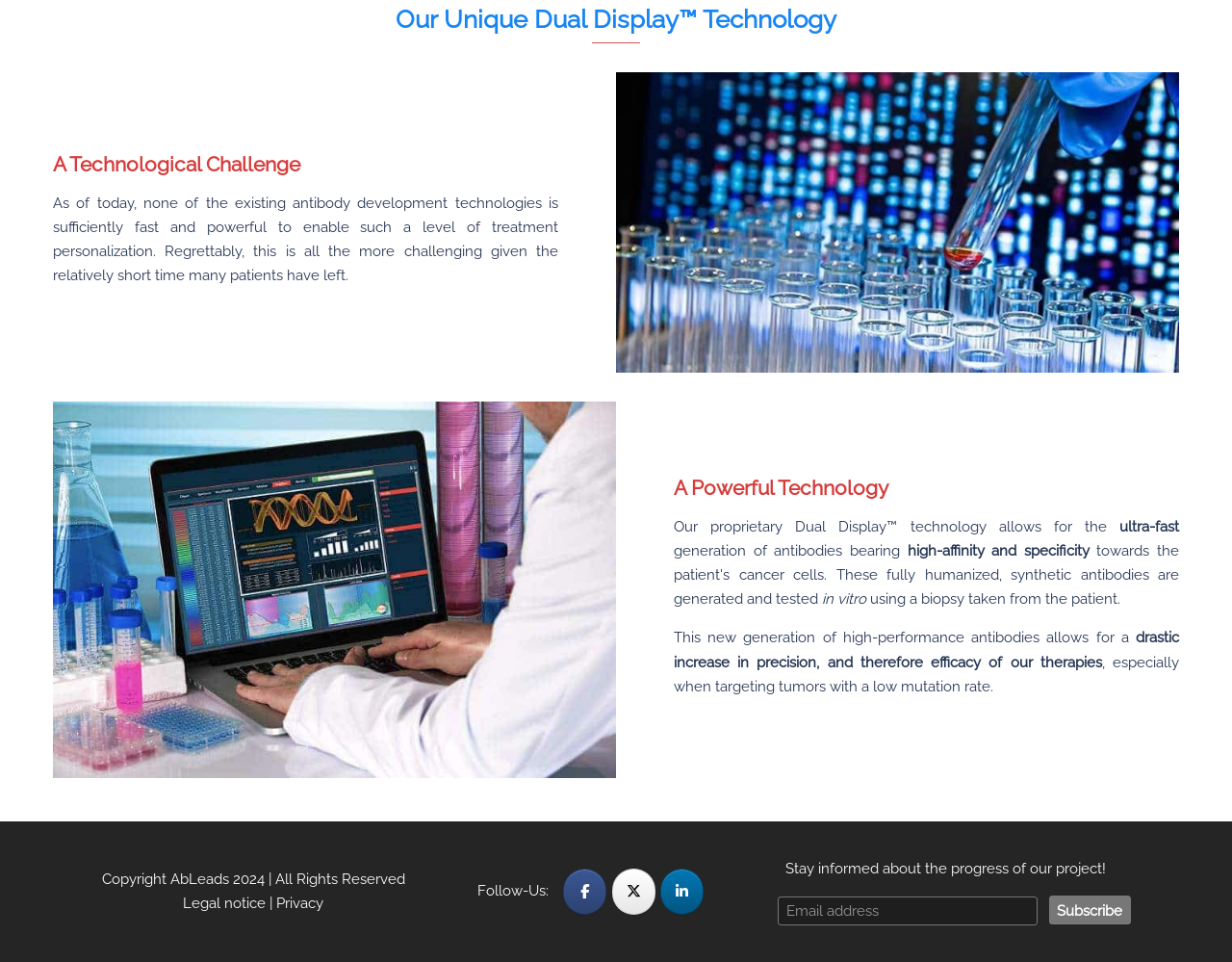Please analyze the image and give a detailed answer to the question:
How can I stay informed about the project's progress?

To stay informed about the project's progress, I can subscribe by filling in the required textbox and clicking the 'Subscribe' button, as indicated at the bottom of the webpage.